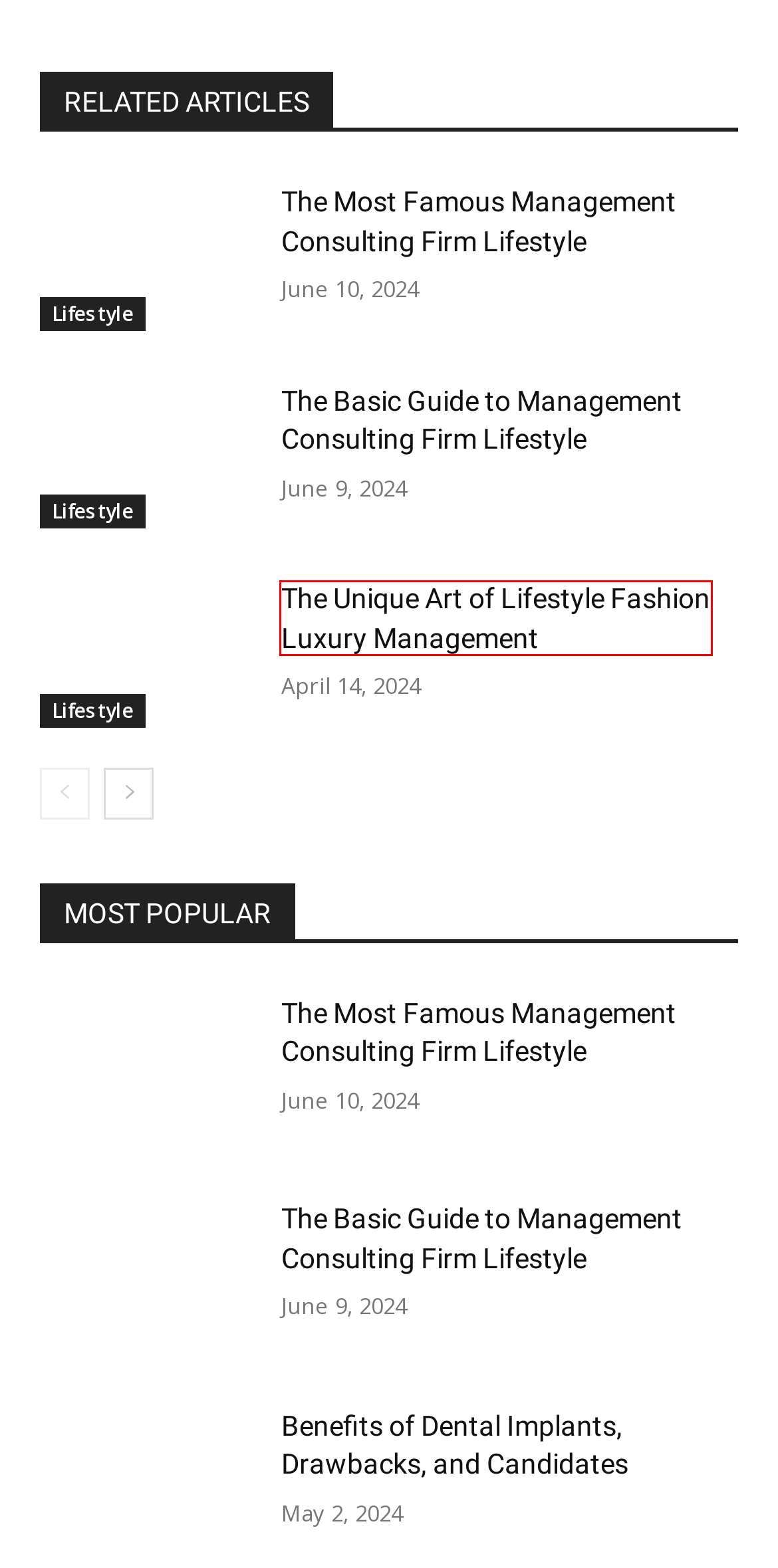Examine the screenshot of a webpage with a red bounding box around a specific UI element. Identify which webpage description best matches the new webpage that appears after clicking the element in the red bounding box. Here are the candidates:
A. Yoga - Lifestyle Management
B. The Ultimate Vacation Checklist Stress Free Travel in 2024
C. Borindex
D. About Us
E. Mastering the Art of Lifestyle Fashion Luxury Management
F. Absolutely Most Famous Management Consulting Firm Lifestyle
G. The Best Benefits of Dental Implants, Drawbacks, and Candidates
H. Ultimate Guide to Management Consulting Firm Lifestyle

E